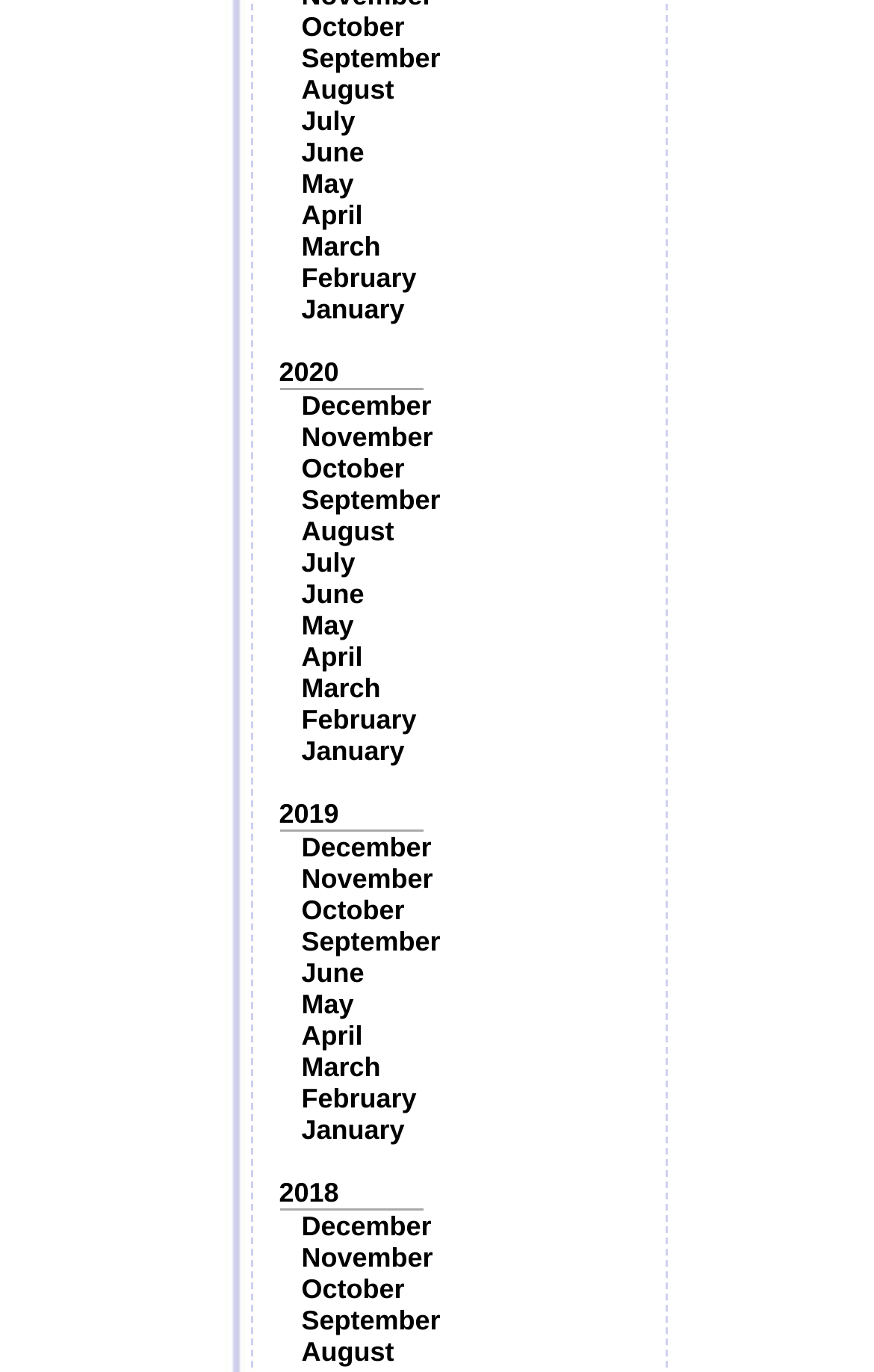Please answer the following question using a single word or phrase: 
How many years are listed on the webpage?

3